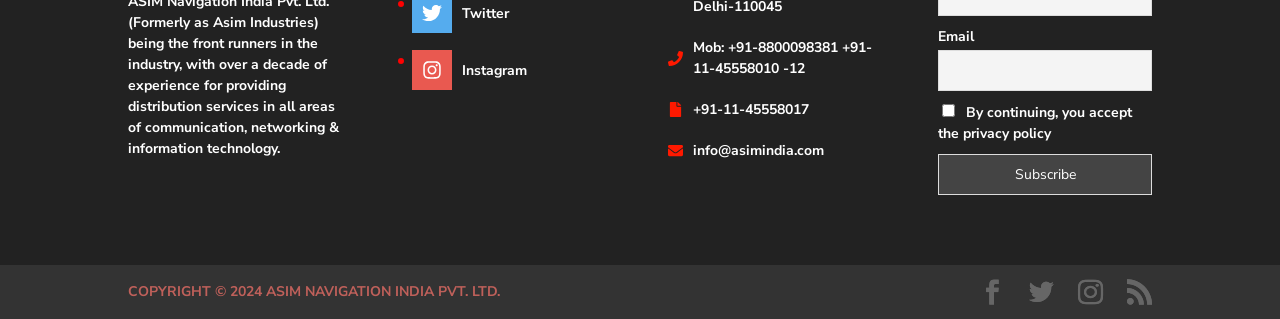What is the purpose of the checkbox?
Using the image, respond with a single word or phrase.

To accept privacy policy